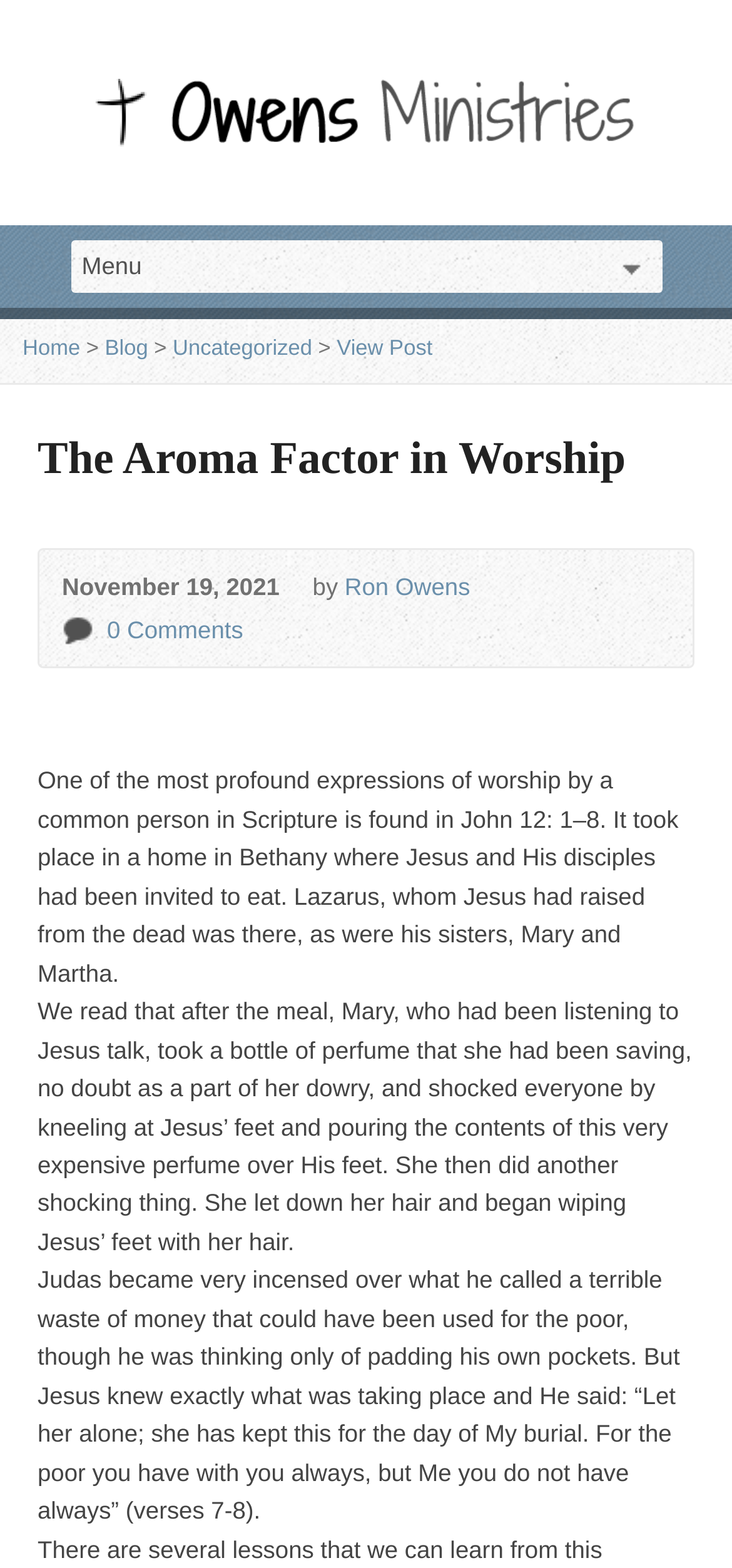Using the information in the image, could you please answer the following question in detail:
Who is the author of this blog post?

I found the answer by looking at the section below the title 'The Aroma Factor in Worship', where it says 'by Ron Owens'.